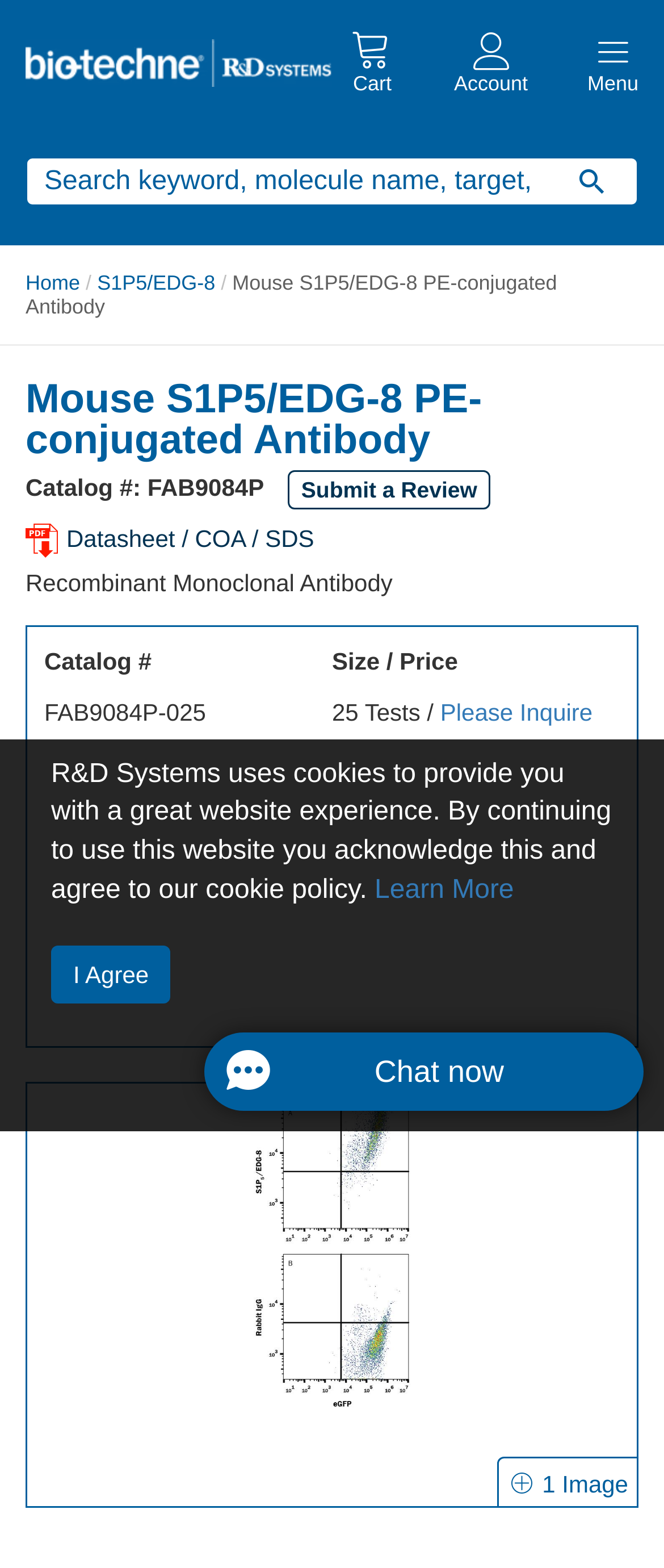Determine the bounding box coordinates for the clickable element to execute this instruction: "Submit a review". Provide the coordinates as four float numbers between 0 and 1, i.e., [left, top, right, bottom].

[0.433, 0.302, 0.765, 0.319]